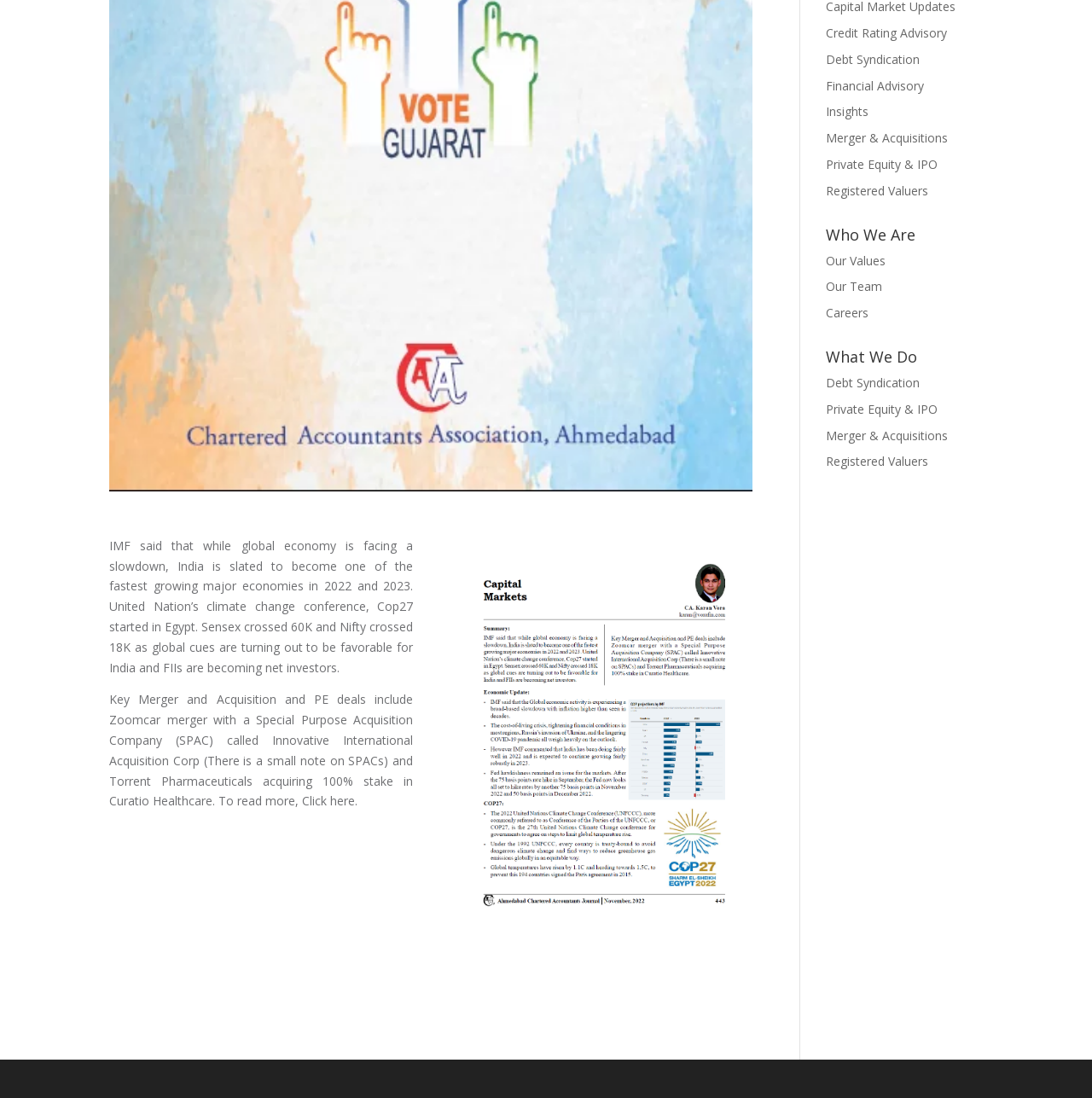Identify the bounding box coordinates for the UI element described as follows: Private Equity & IPO. Use the format (top-left x, top-left y, bottom-right x, bottom-right y) and ensure all values are floating point numbers between 0 and 1.

[0.756, 0.365, 0.859, 0.38]